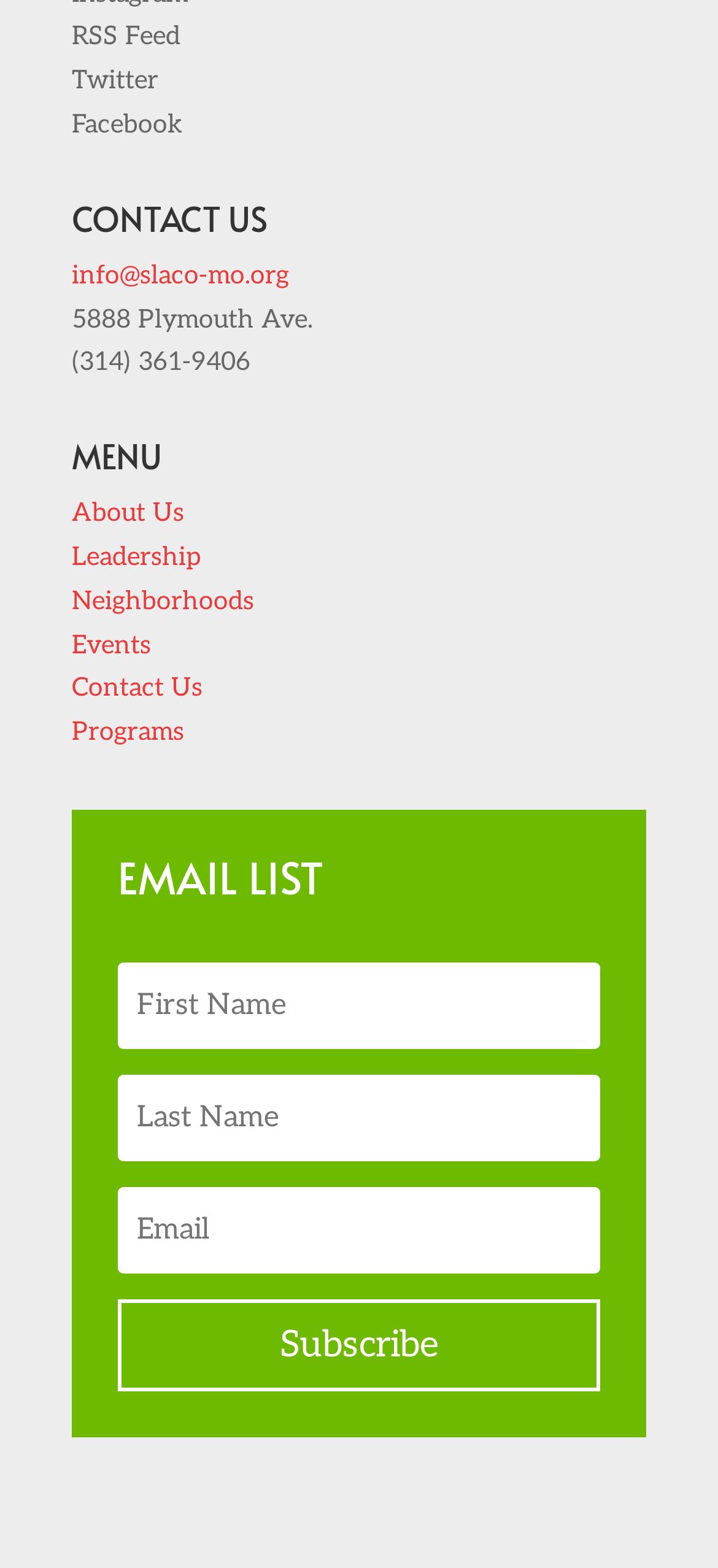From the screenshot, find the bounding box of the UI element matching this description: "Leadership". Supply the bounding box coordinates in the form [left, top, right, bottom], each a float between 0 and 1.

[0.1, 0.345, 0.279, 0.365]